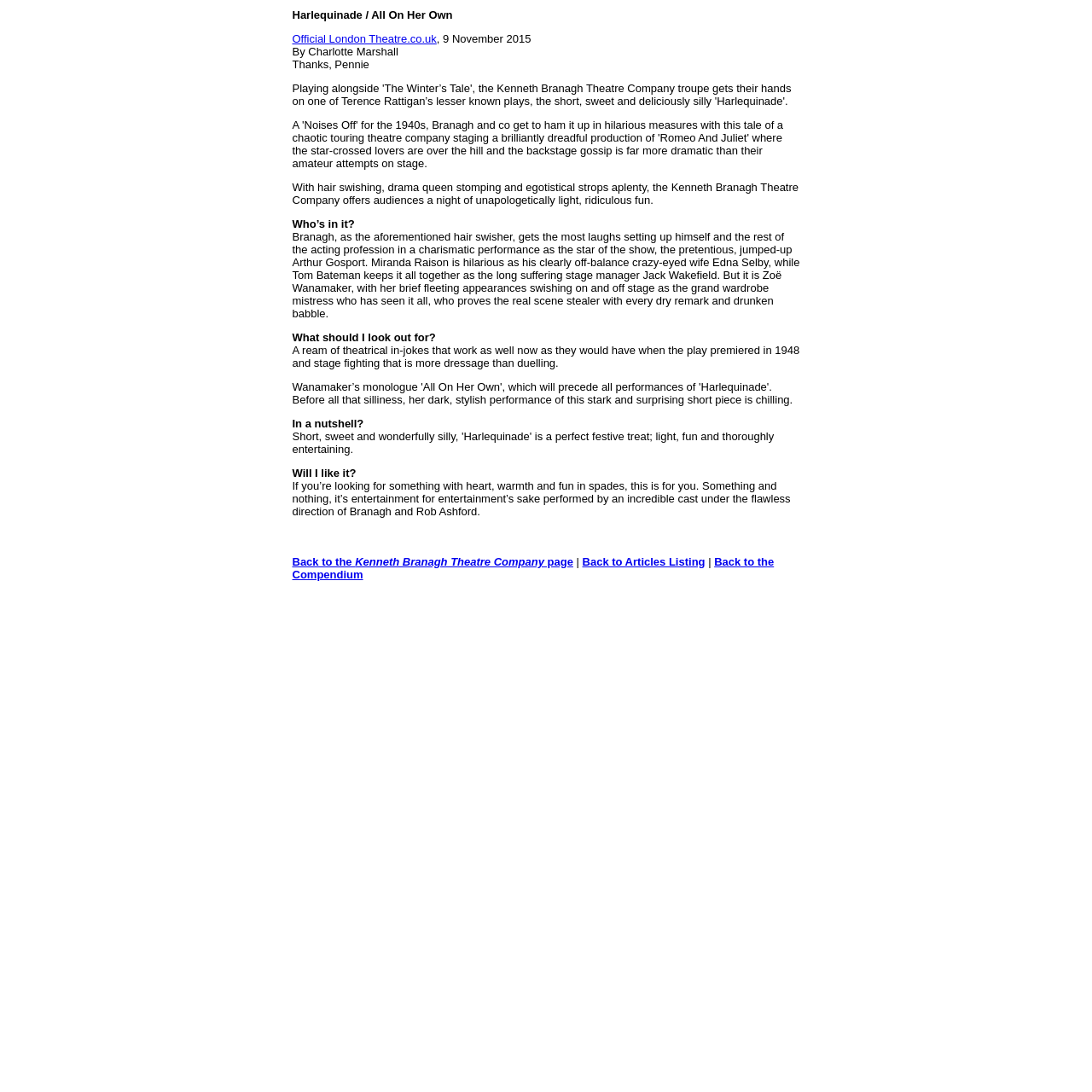What is the tone of the play according to the review?
Carefully examine the image and provide a detailed answer to the question.

The article describes the play as 'unapologetically light, ridiculous fun' and mentions that it is a 'night of unapologetically light, ridiculous fun'.